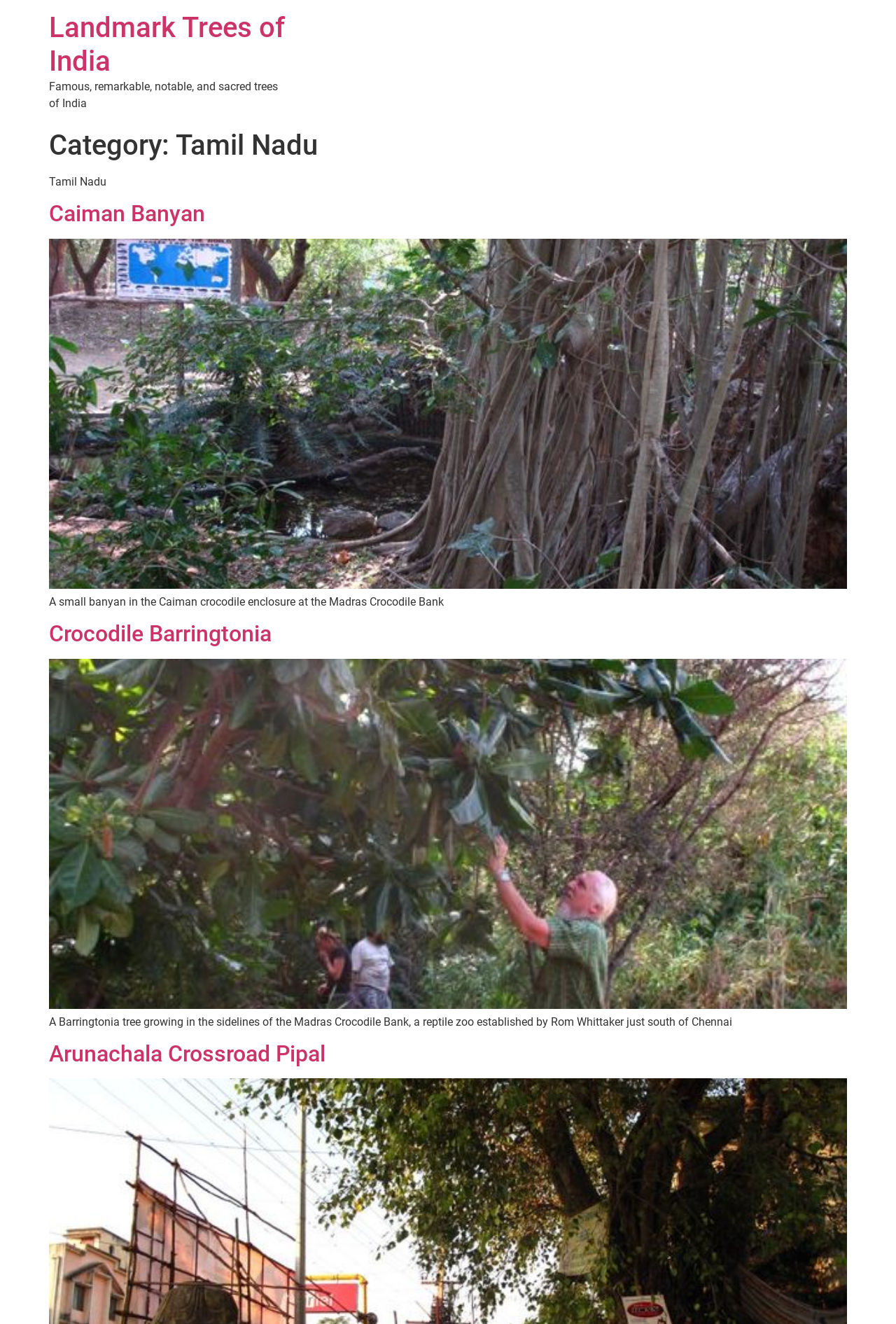Look at the image and answer the question in detail:
What type of tree is the Crocodile Barringtonia?

I found the information about the Crocodile Barringtonia in the article element [25]. Inside this element, I found a heading element [47] that describes the type of tree, which is Barringtonia.